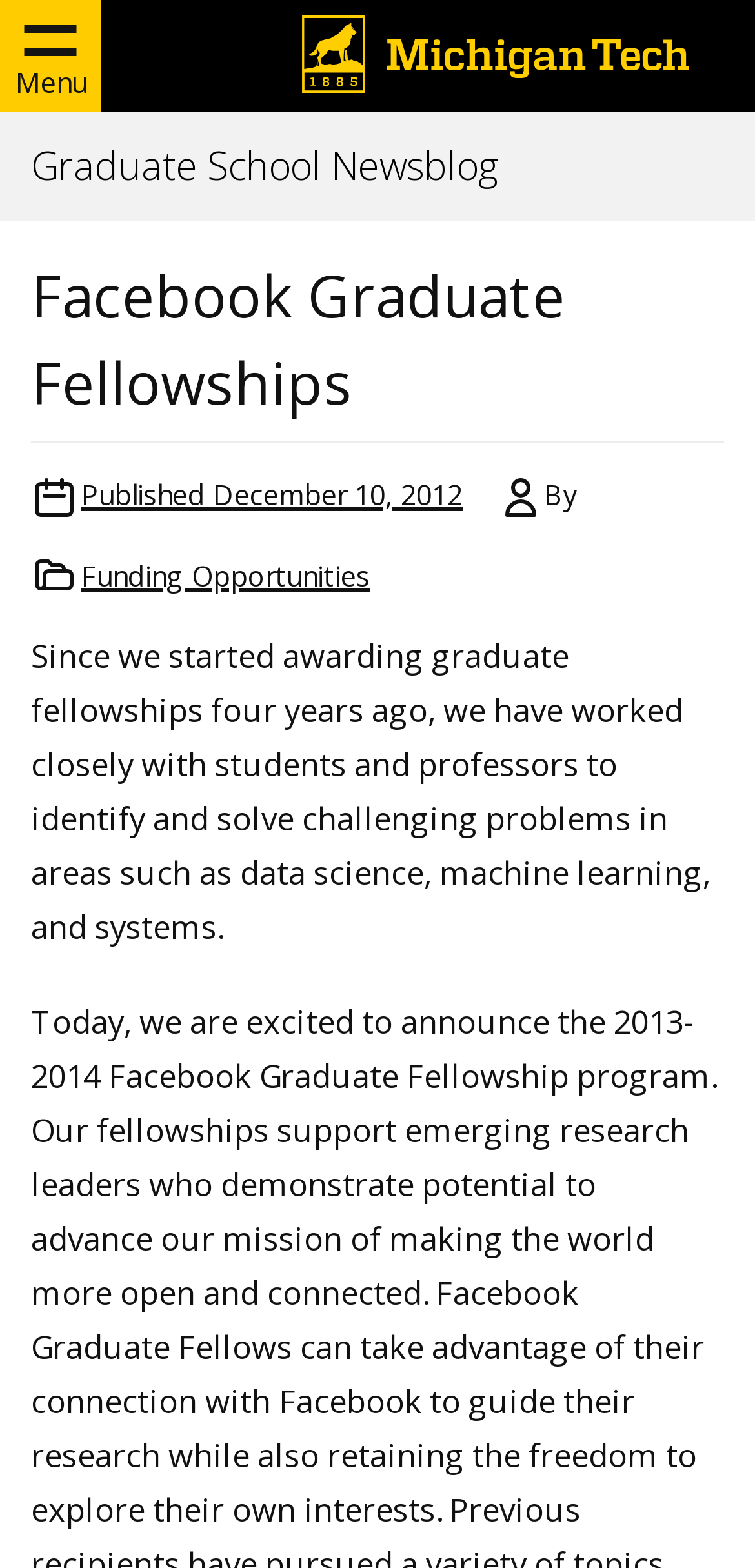Find and generate the main title of the webpage.

Facebook Graduate Fellowships